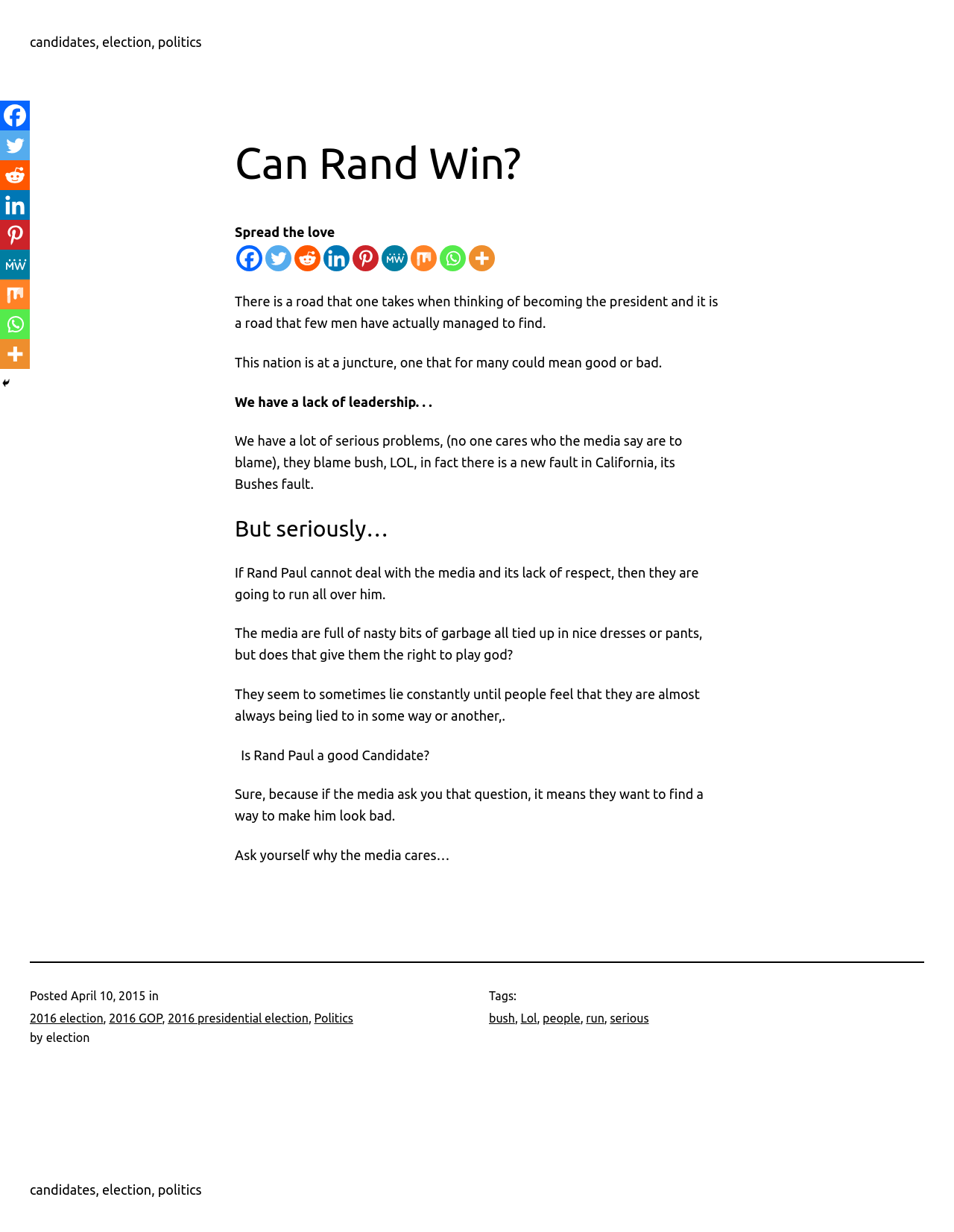Please determine the bounding box coordinates for the UI element described here. Use the format (top-left x, top-left y, bottom-right x, bottom-right y) with values bounded between 0 and 1: title="More"

[0.0, 0.275, 0.031, 0.299]